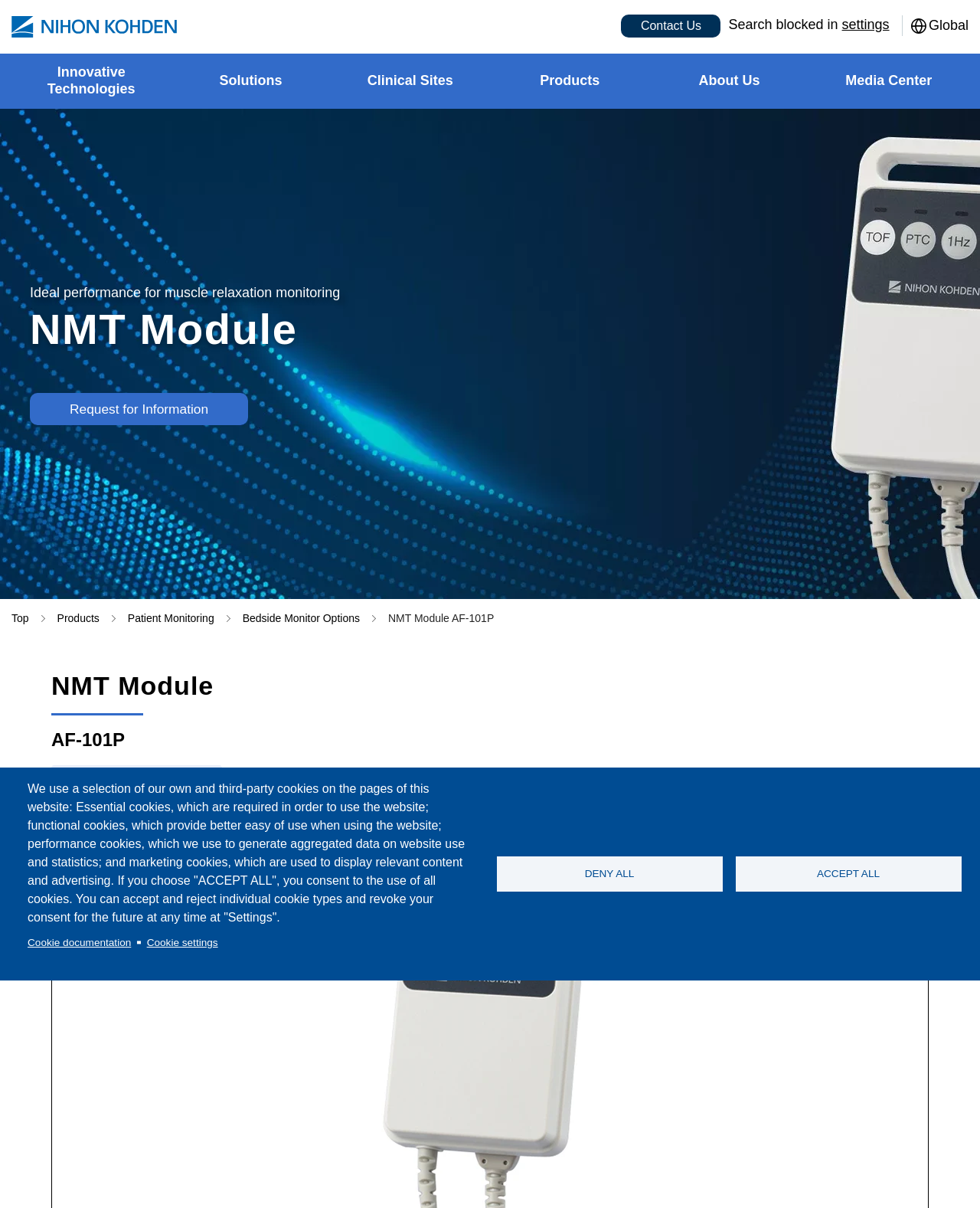Using the description: "cap-ONE", identify the bounding box of the corresponding UI element in the screenshot.

[0.27, 0.141, 0.5, 0.167]